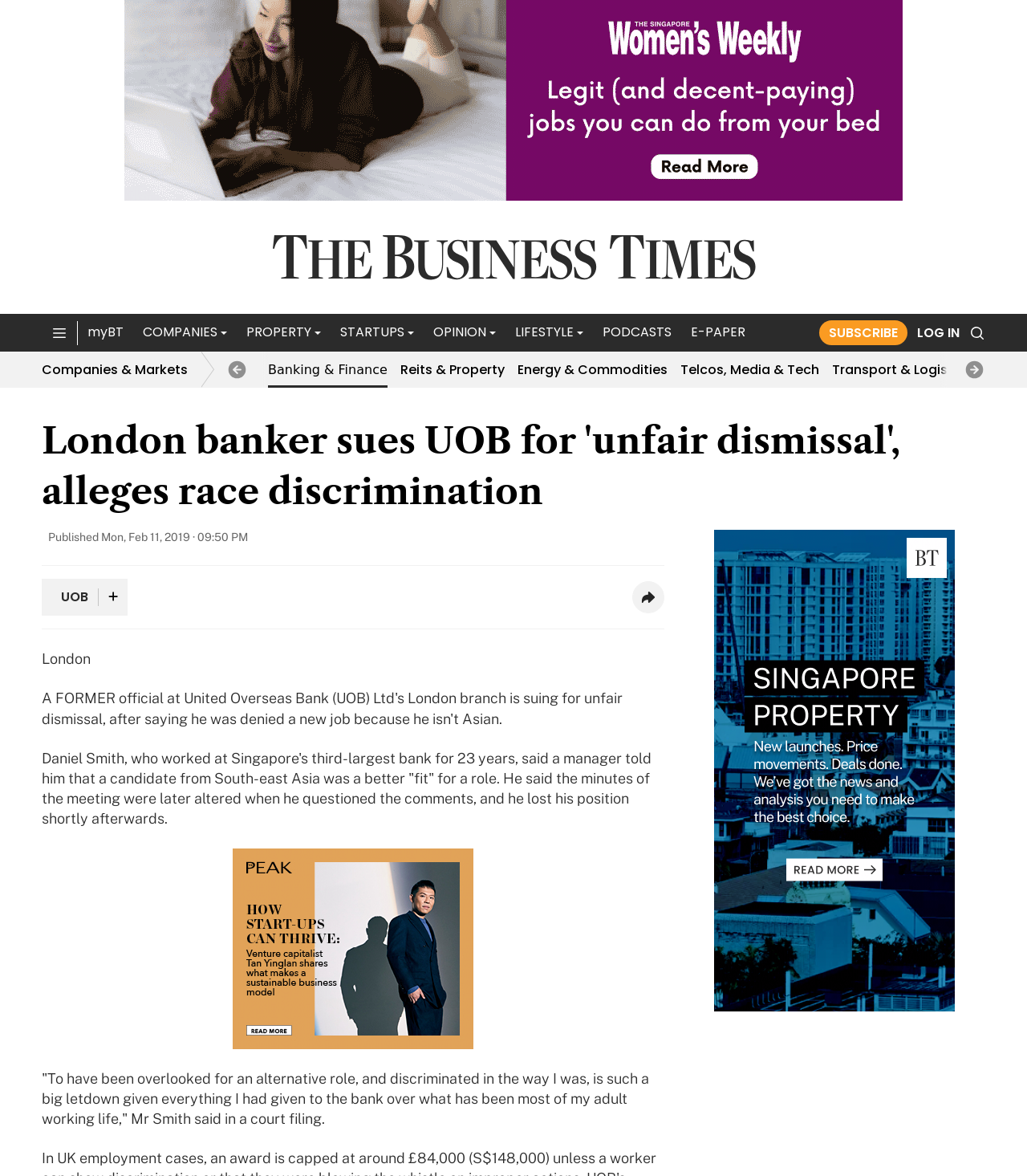Review the image closely and give a comprehensive answer to the question: What is the name of the publication?

I determined this by looking at the top-left corner of the webpage, where I found a link with the text 'The Business Times', which is likely the name of the publication.